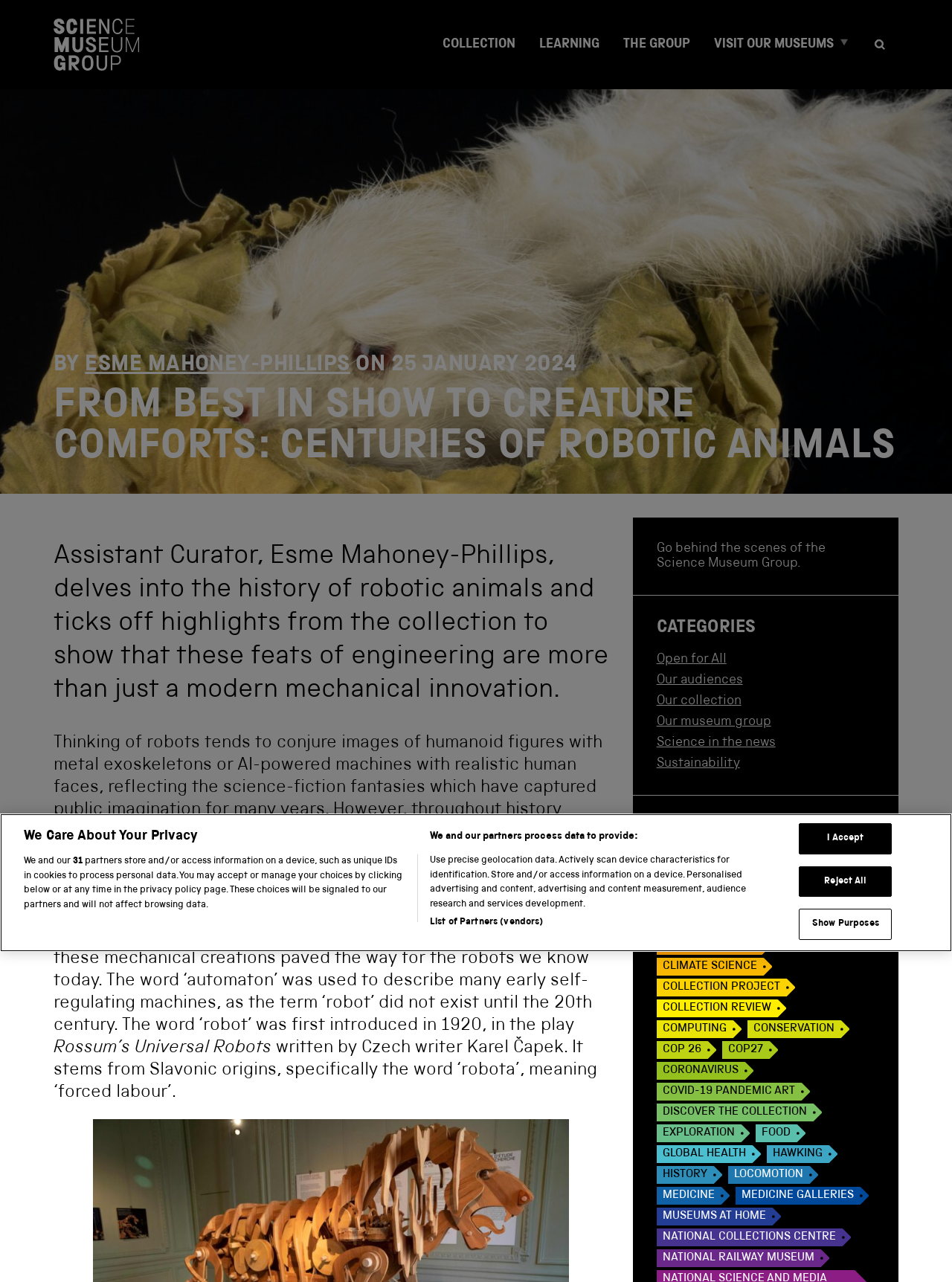Locate the bounding box of the UI element described in the following text: "computing".

[0.69, 0.796, 0.779, 0.81]